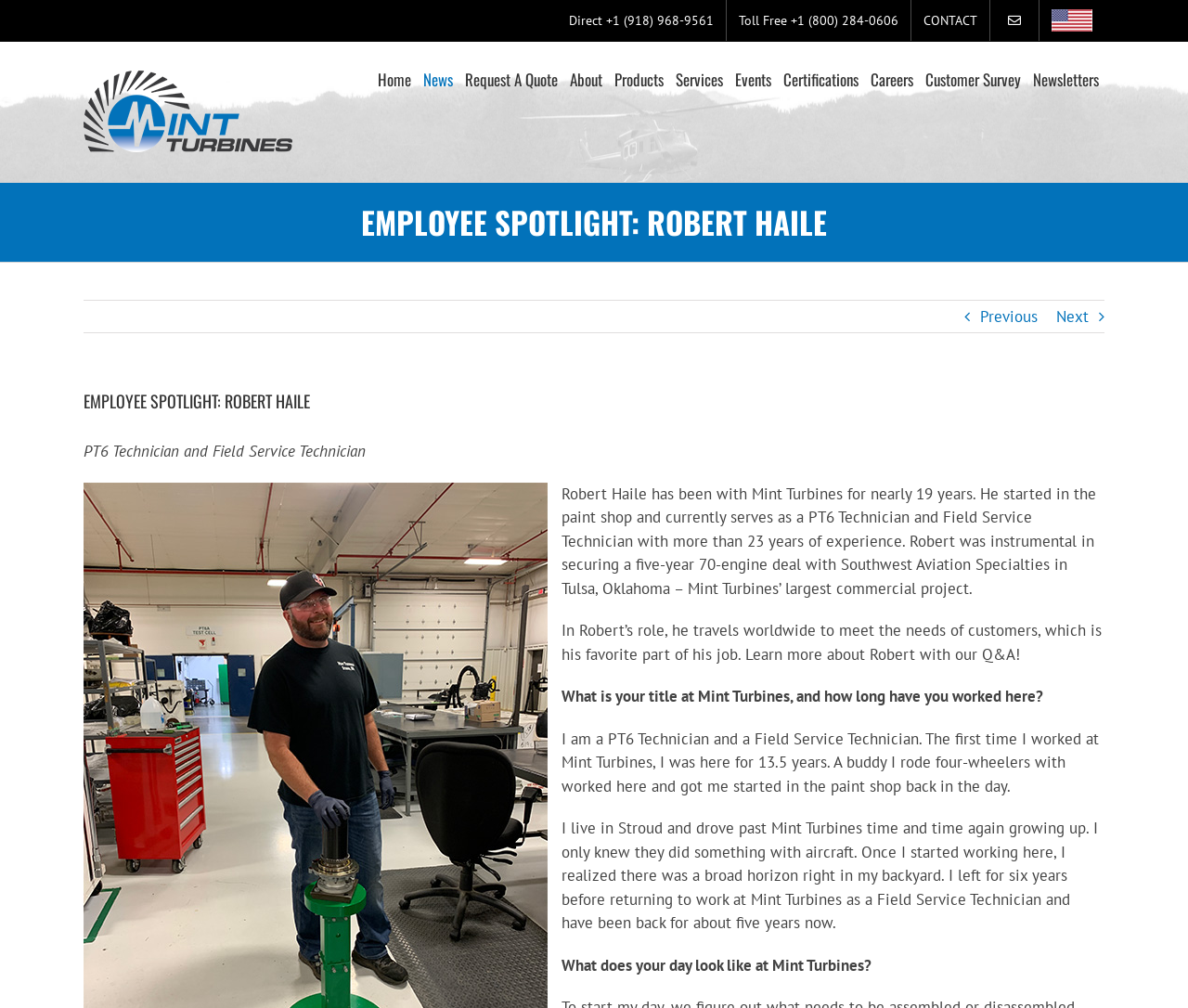Offer an extensive depiction of the webpage and its key elements.

The webpage is about an employee spotlight, featuring Robert Haile, a PT6 Technician and Field Service Technician at Mint Turbines. At the top of the page, there is a navigation menu with links to various sections of the website, including "Home", "News", "Request A Quote", and more. Below the navigation menu, there is a heading that reads "EMPLOYEE SPOTLIGHT: ROBERT HAILE". 

To the right of the heading, there are two links, "Previous" and "Next", which are likely used to navigate through a series of employee spotlights. Below the heading, there is a brief introduction to Robert Haile, describing his role and experience at Mint Turbines. 

The main content of the page is a Q&A session with Robert Haile, where he shares his experiences and answers questions about his job. The Q&A session is divided into several sections, each with a question and Robert's response. The questions and answers are presented in a clear and readable format, with ample space between each section. 

At the top right corner of the page, there is a secondary navigation menu with links to "Direct" and "Toll Free" phone numbers, as well as a "CONTACT" link. There is also a Mint Turbines logo at the top left corner of the page.